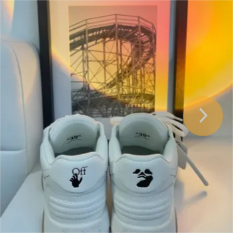Respond to the question below with a concise word or phrase:
What is on the heel of one shoe?

A hand icon